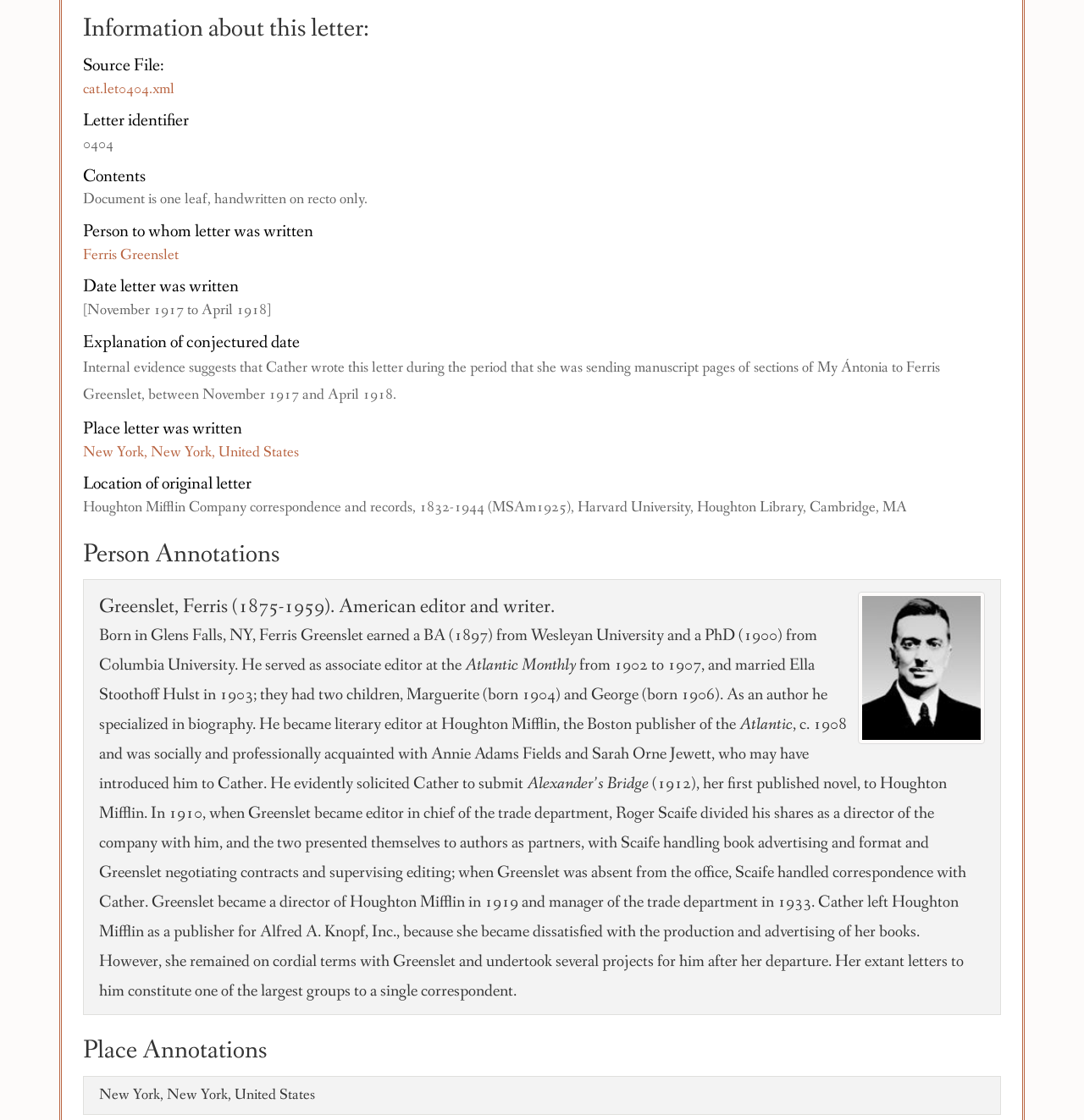From the element description: "cat.let0404.xml", extract the bounding box coordinates of the UI element. The coordinates should be expressed as four float numbers between 0 and 1, in the order [left, top, right, bottom].

[0.077, 0.07, 0.161, 0.088]